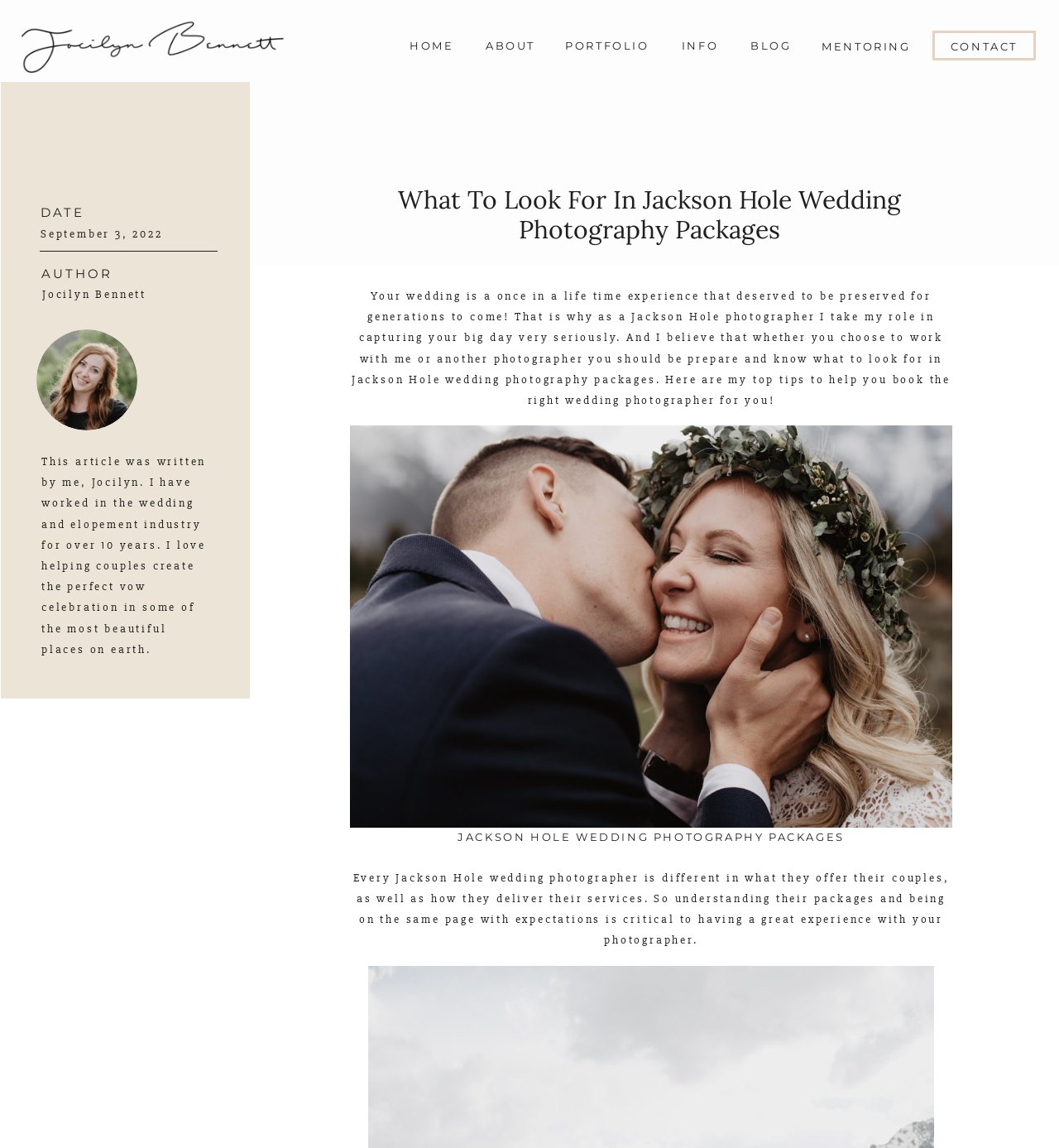Calculate the bounding box coordinates of the UI element given the description: "parent_node: BLOG".

[0.88, 0.027, 0.978, 0.053]